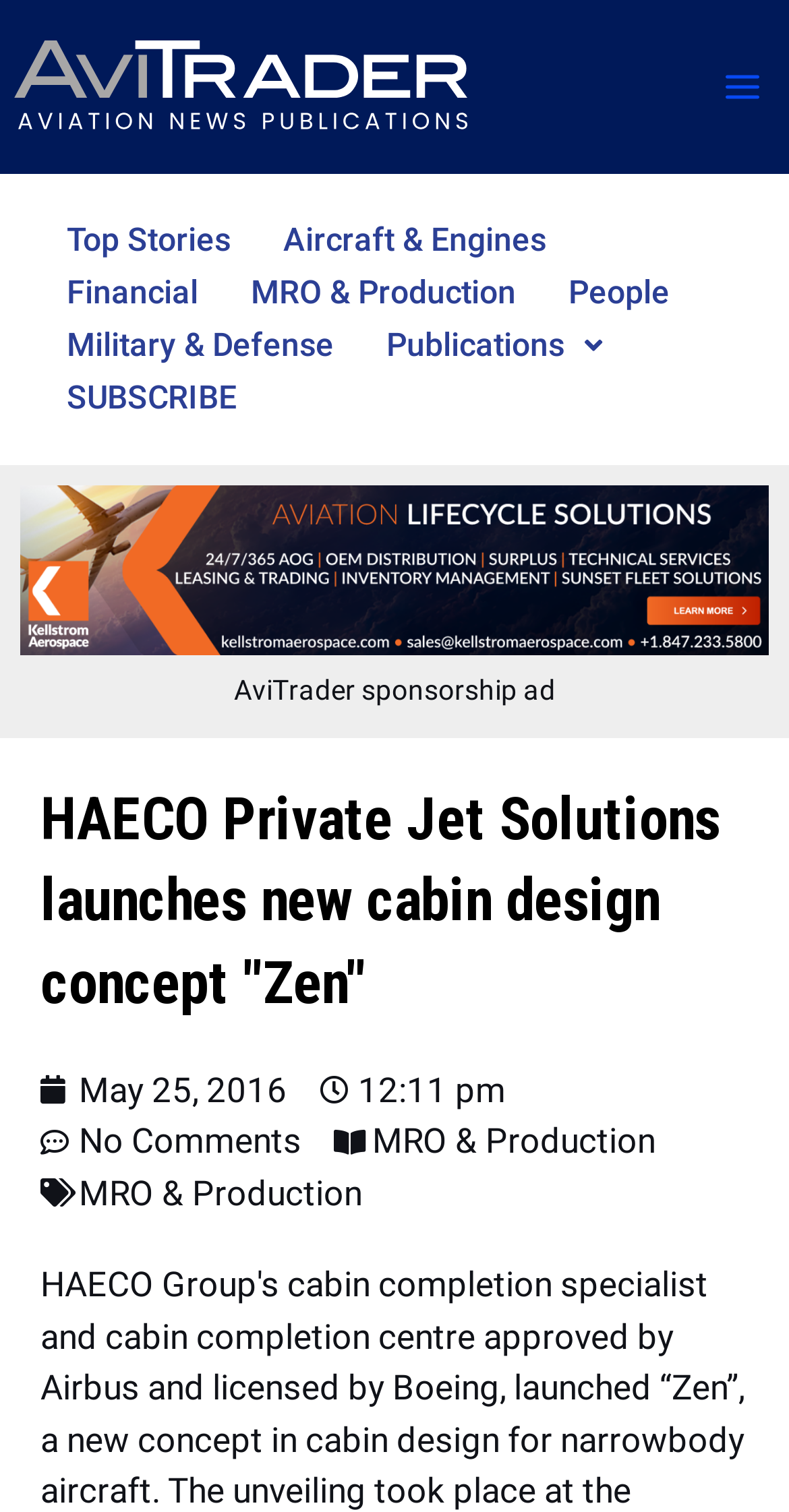Select the bounding box coordinates of the element I need to click to carry out the following instruction: "Click on the 'MAIN MENU' button".

[0.883, 0.027, 1.0, 0.088]